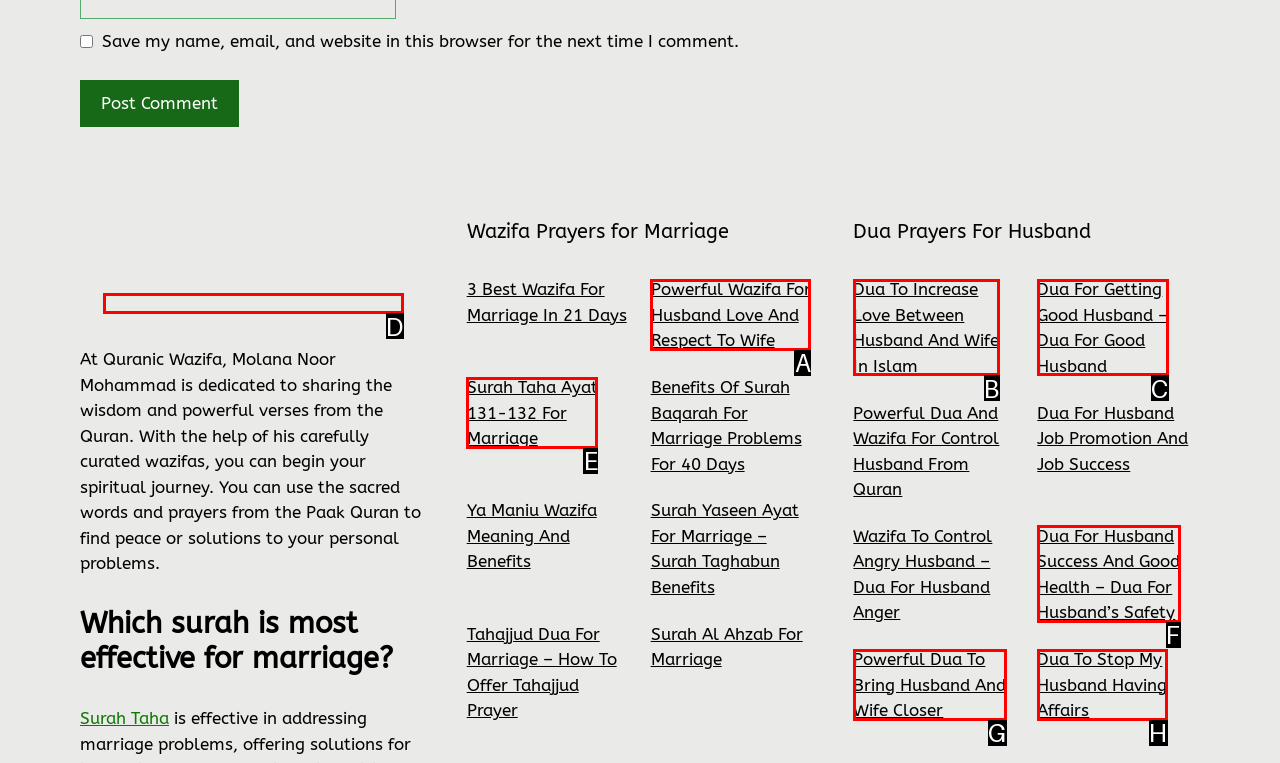From the options shown in the screenshot, tell me which lettered element I need to click to complete the task: Visit the 'Quranic Wazifa' homepage.

D